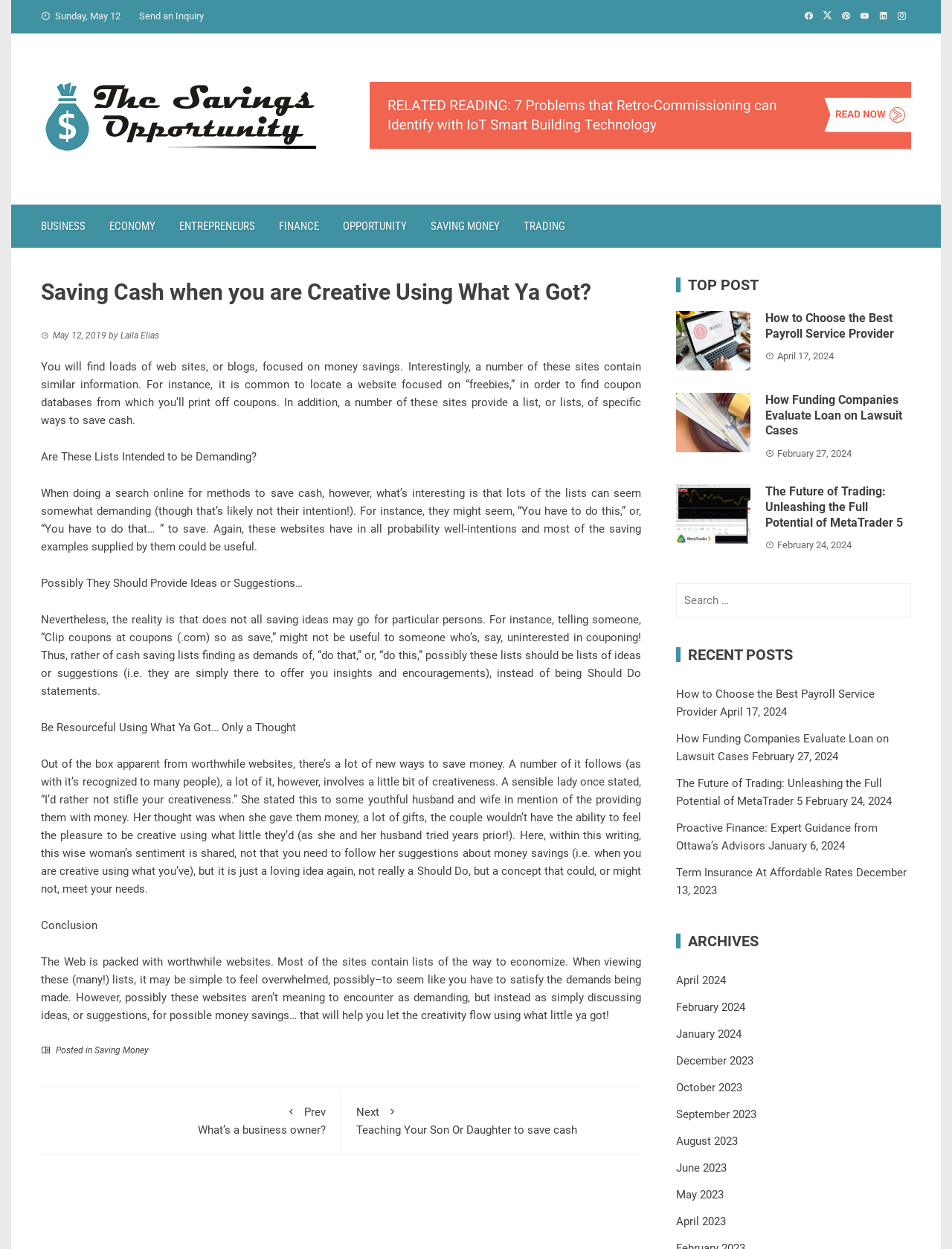How many categories are listed in the webpage?
With the help of the image, please provide a detailed response to the question.

I counted the number of categories listed in the webpage by looking at the links 'BUSINESS', 'ECONOMY', 'ENTREPRENEURS', 'FINANCE', 'OPPORTUNITY', 'SAVING MONEY', and 'TRADING'.